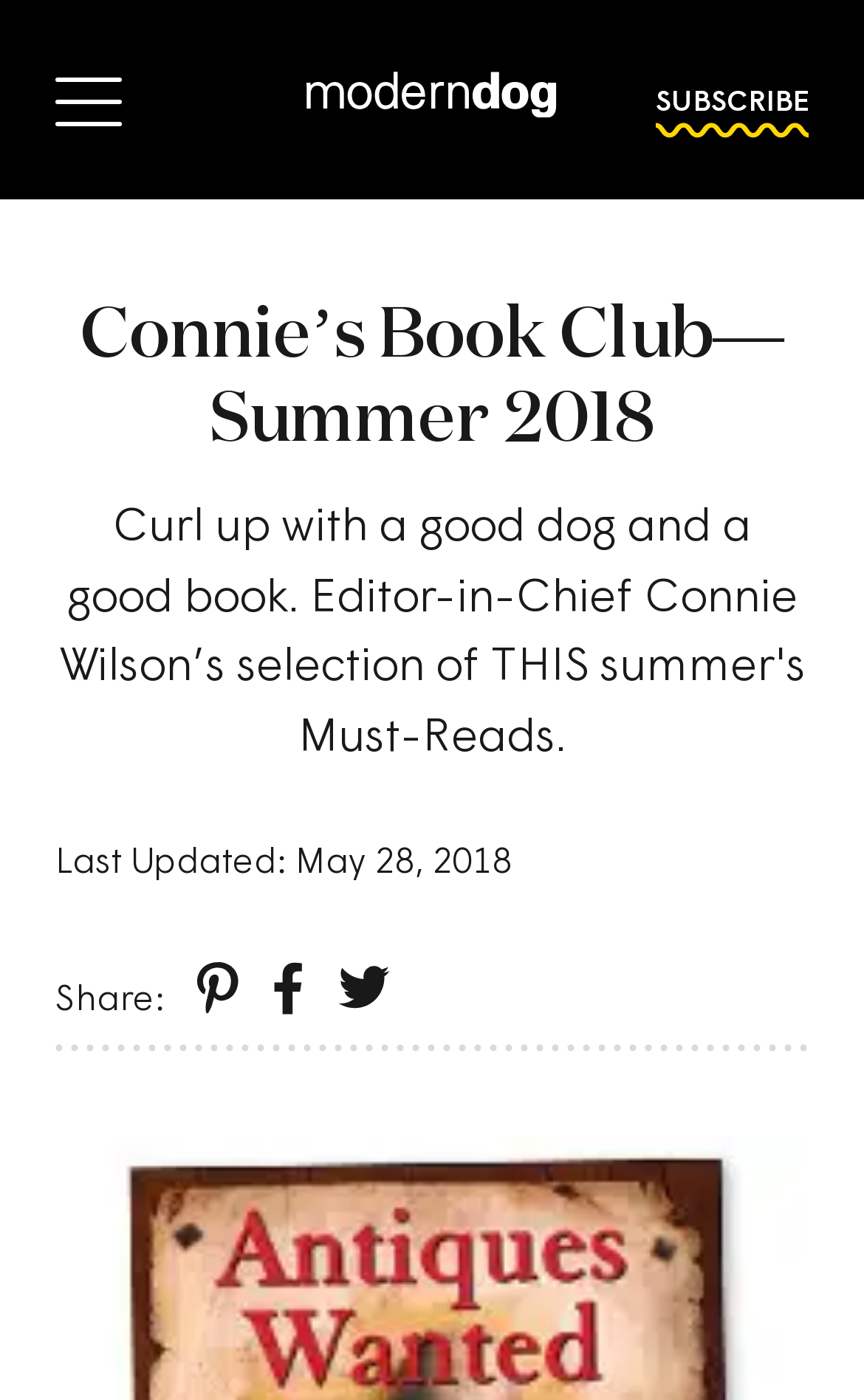When was the webpage last updated?
Please provide a single word or phrase as your answer based on the image.

May 28, 2018